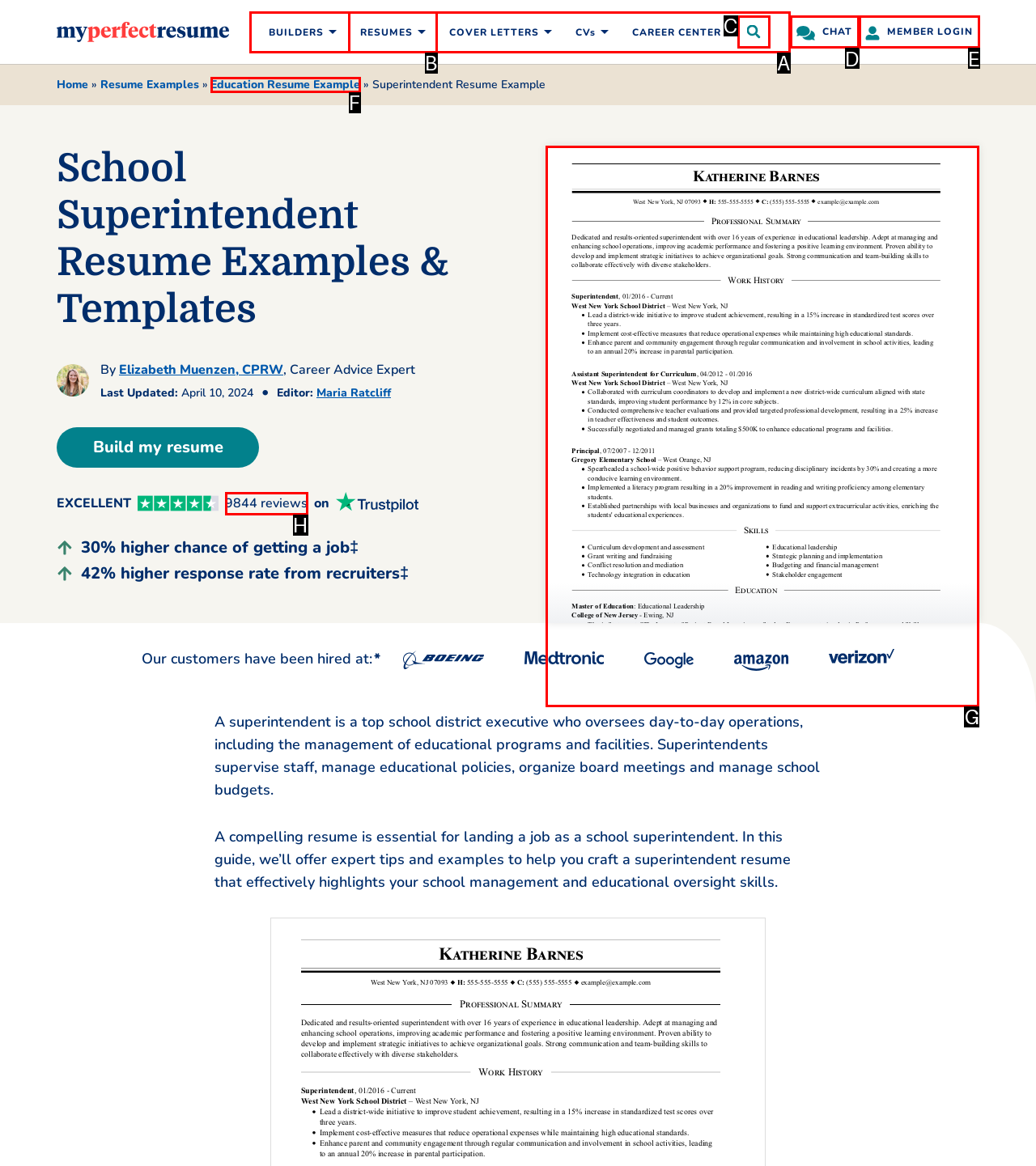Which option should be clicked to execute the following task: View 'Superintendent Resume Example'? Respond with the letter of the selected option.

G